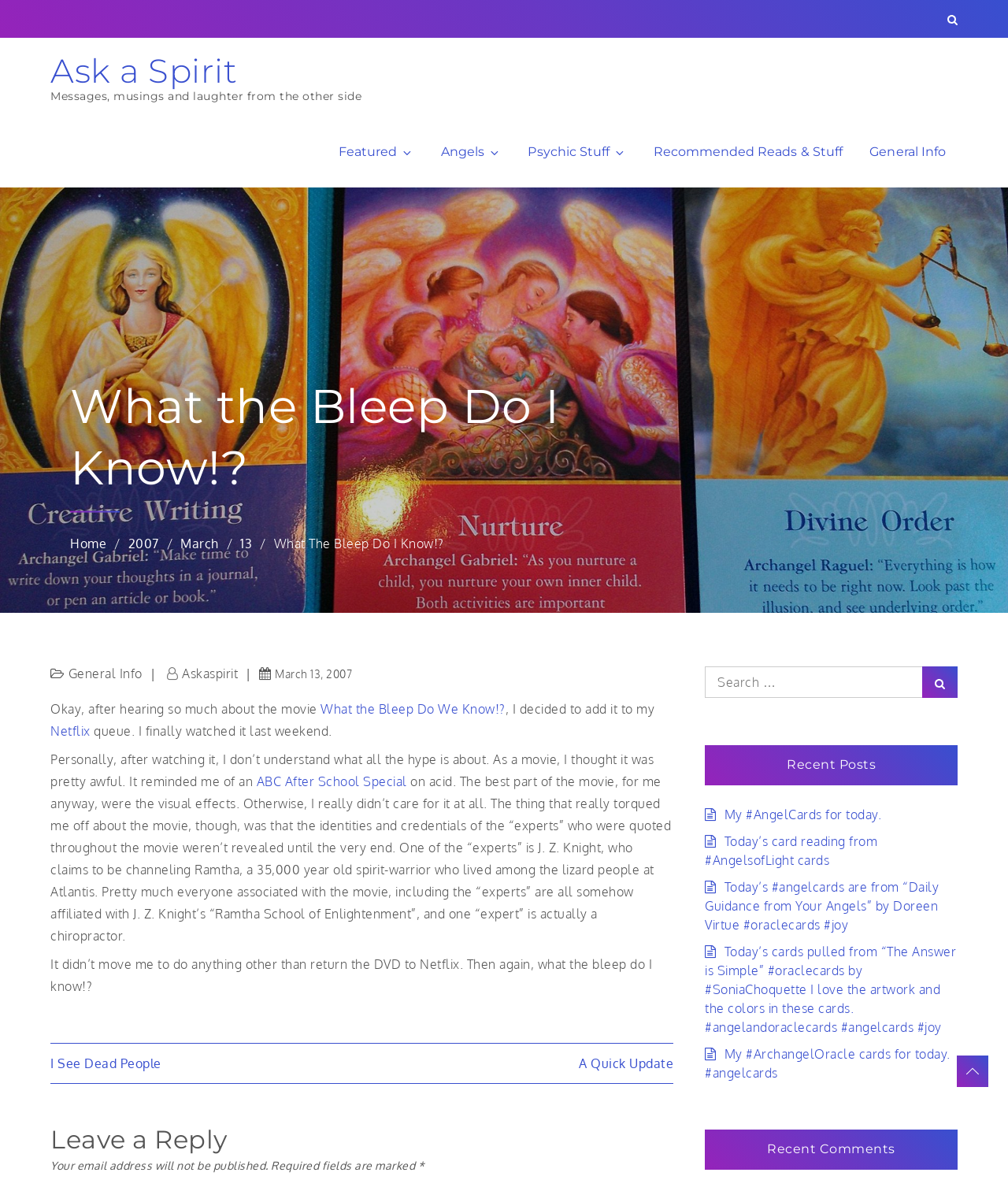Answer in one word or a short phrase: 
How many recent posts are listed?

5